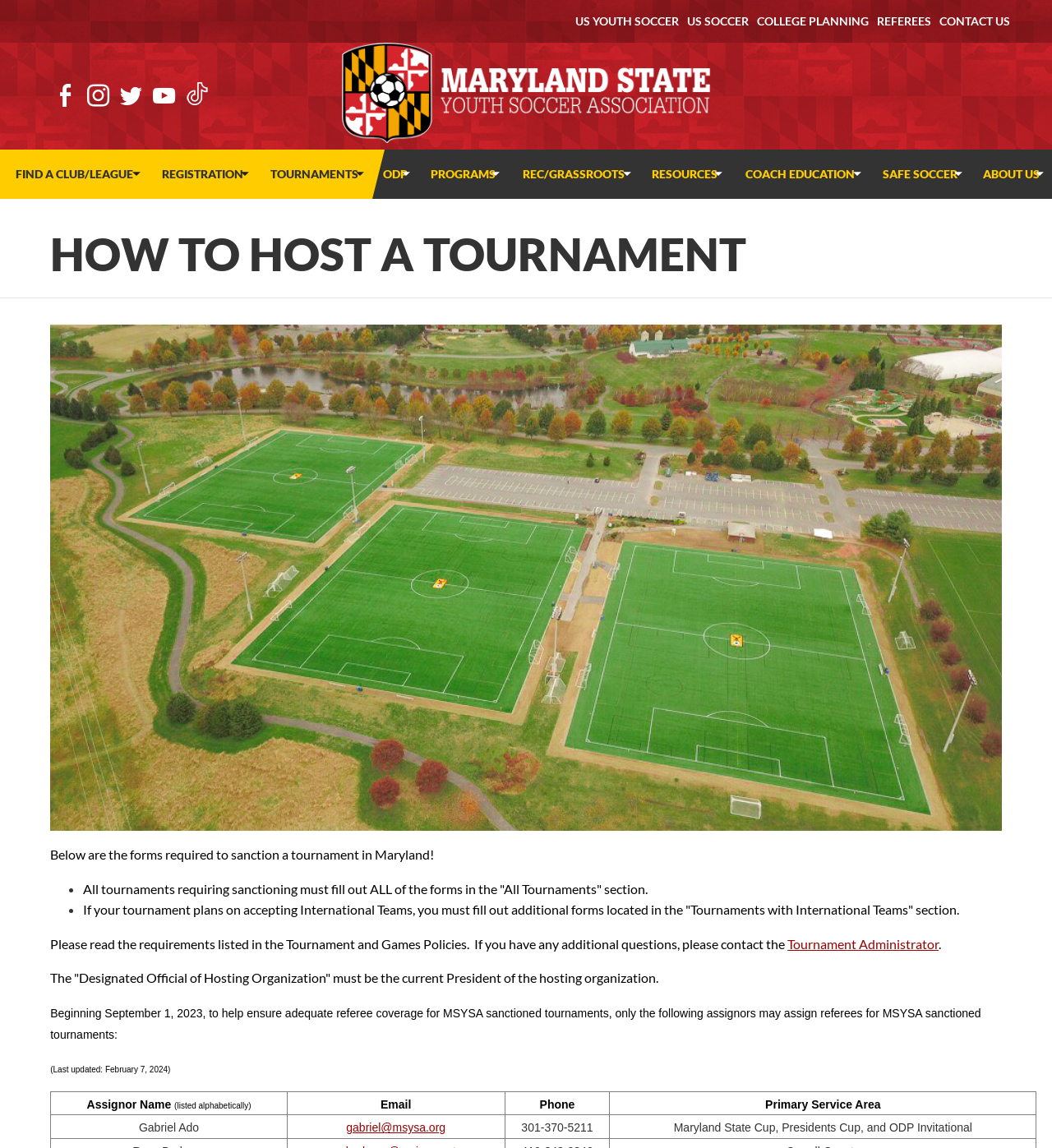Pinpoint the bounding box coordinates of the area that must be clicked to complete this instruction: "Click on the US YOUTH SOCCER link".

[0.547, 0.011, 0.645, 0.027]